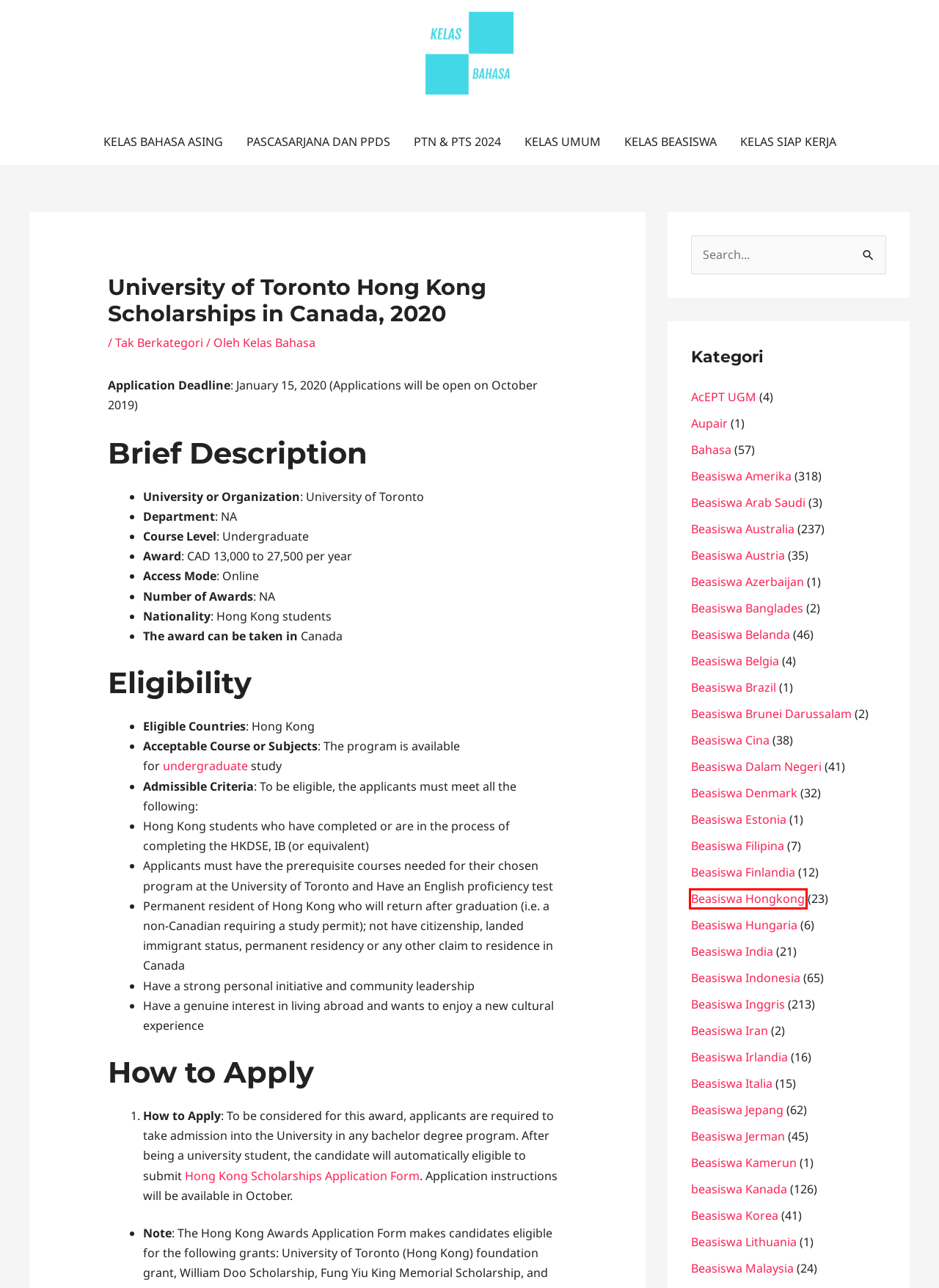You are provided with a screenshot of a webpage highlighting a UI element with a red bounding box. Choose the most suitable webpage description that matches the new page after clicking the element in the bounding box. Here are the candidates:
A. Beasiswa Belanda – Kelas Bahasa
B. Beasiswa Australia – Kelas Bahasa
C. Beasiswa Italia – Kelas Bahasa
D. Beasiswa Jepang – Kelas Bahasa
E. Kelas Beasiswa – Kelas Bahasa
F. Beasiswa Amerika – Kelas Bahasa
G. Beasiswa Hongkong – Kelas Bahasa
H. Beasiswa Brunei Darussalam – Kelas Bahasa

G